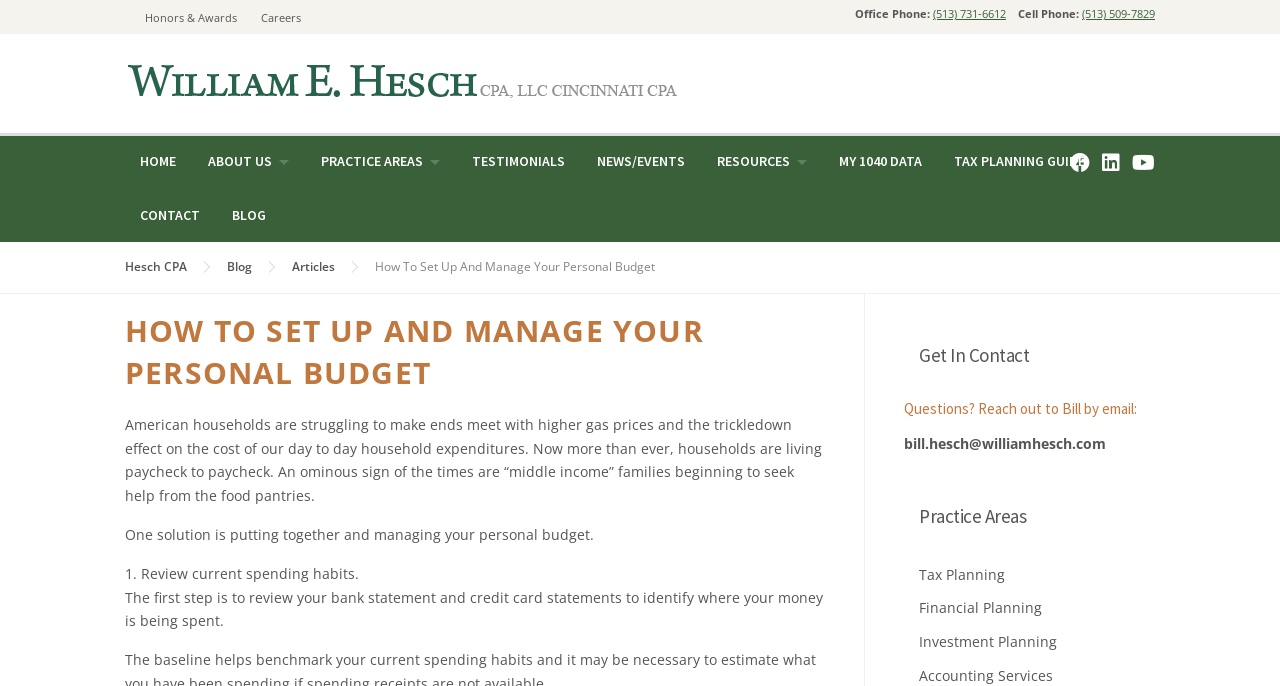Locate the primary headline on the webpage and provide its text.

HOW TO SET UP AND MANAGE YOUR PERSONAL BUDGET